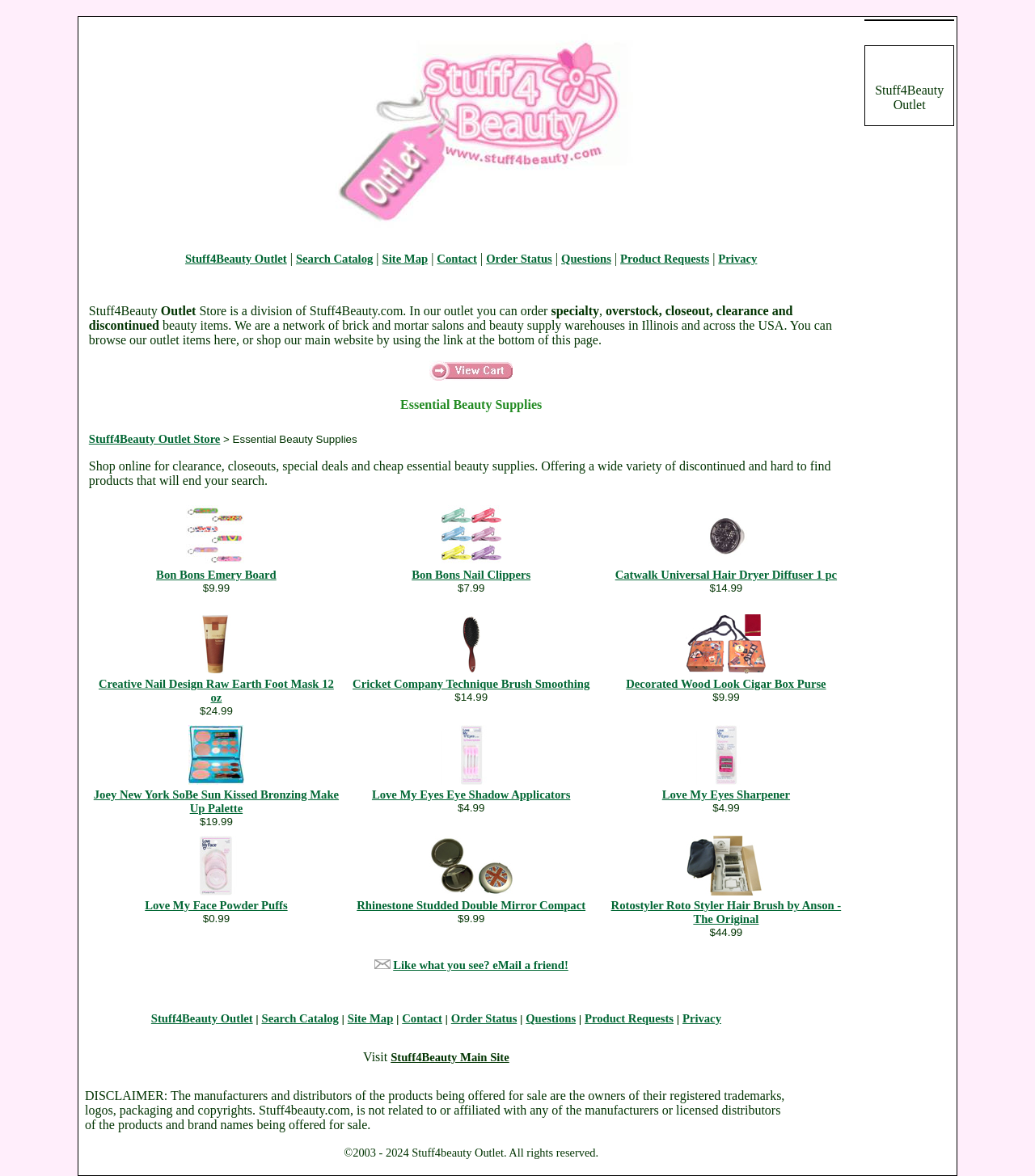Please identify the bounding box coordinates of the element's region that needs to be clicked to fulfill the following instruction: "Click the search button". The bounding box coordinates should consist of four float numbers between 0 and 1, i.e., [left, top, right, bottom].

None